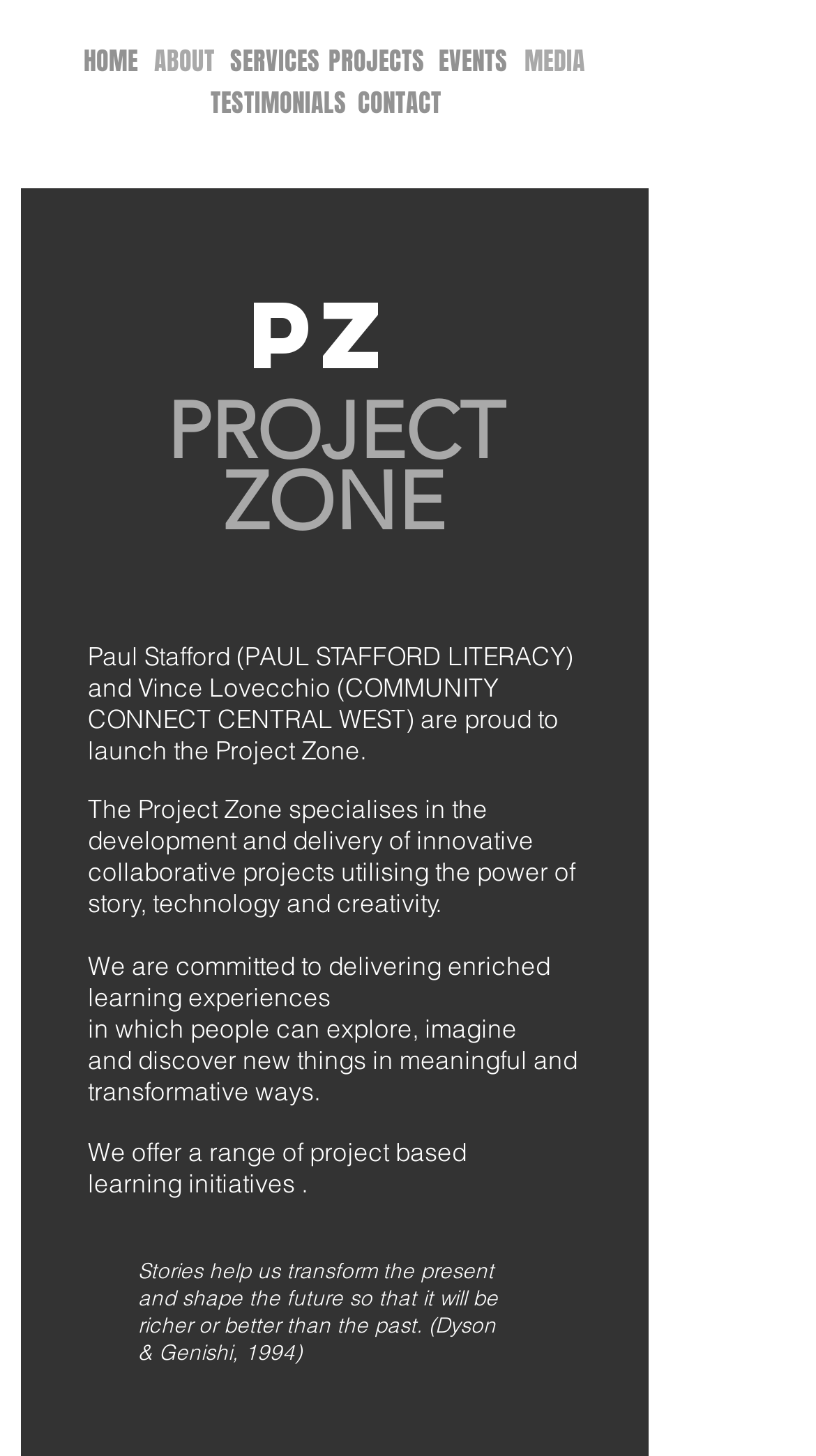Find the bounding box coordinates of the area that needs to be clicked in order to achieve the following instruction: "Read TESTIMONIALS". The coordinates should be specified as four float numbers between 0 and 1, i.e., [left, top, right, bottom].

[0.258, 0.062, 0.424, 0.082]